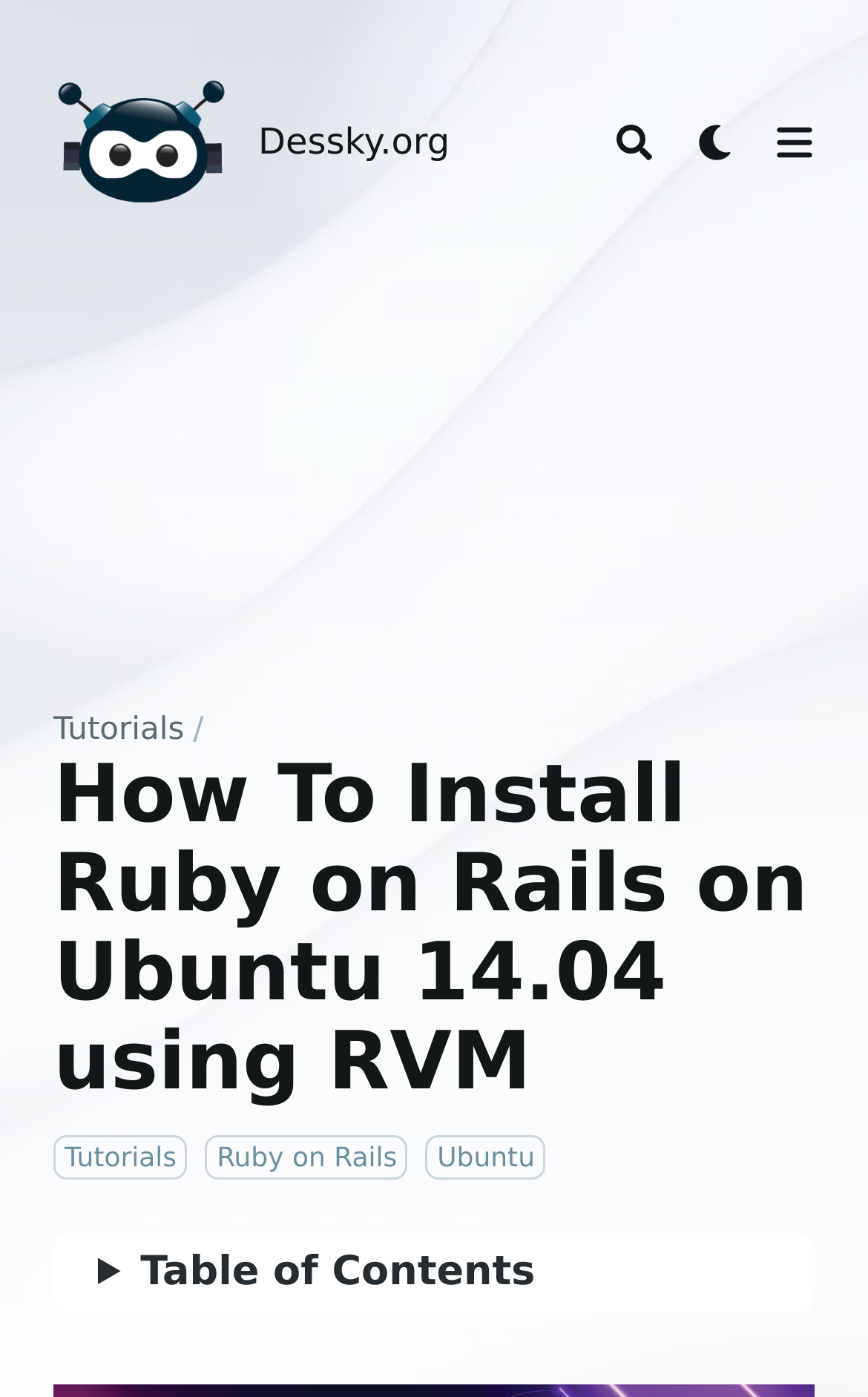Create a full and detailed caption for the entire webpage.

The webpage is a community forum focused on web development and website ownership, where users can discuss their projects. At the top left corner, there is a logo of "Dessky.org" which is also a link, accompanied by an image of the same name. To the right of the logo, there is another link with the same text "Dessky.org". 

Below the logo, there are two buttons, one with an image, positioned side by side. The first button is located at the top center of the page, and the second button is to its right. 

On the top right corner, there is a small image. 

The main content of the page is divided into two sections. The first section is a header that spans the entire width of the page, containing a link to "Tutorials" on the left, followed by a static text "/" and a heading that reads "How To Install Ruby on Rails on Ubuntu 14.04 using RVM". 

The second section is a details section located at the bottom of the page, which contains a disclosure triangle with the text "Table of Contents" that can be expanded or collapsed.